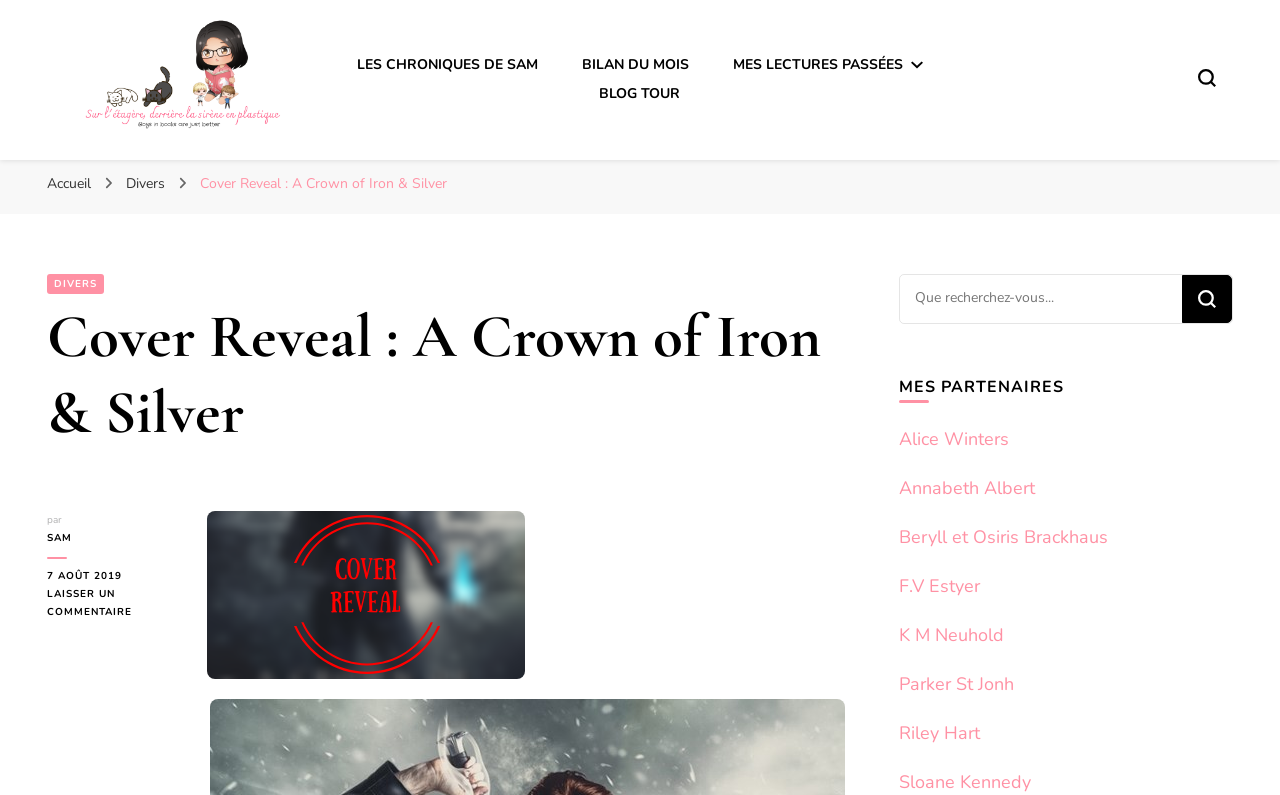Identify the bounding box for the element characterized by the following description: "2018".

[0.557, 0.517, 0.721, 0.58]